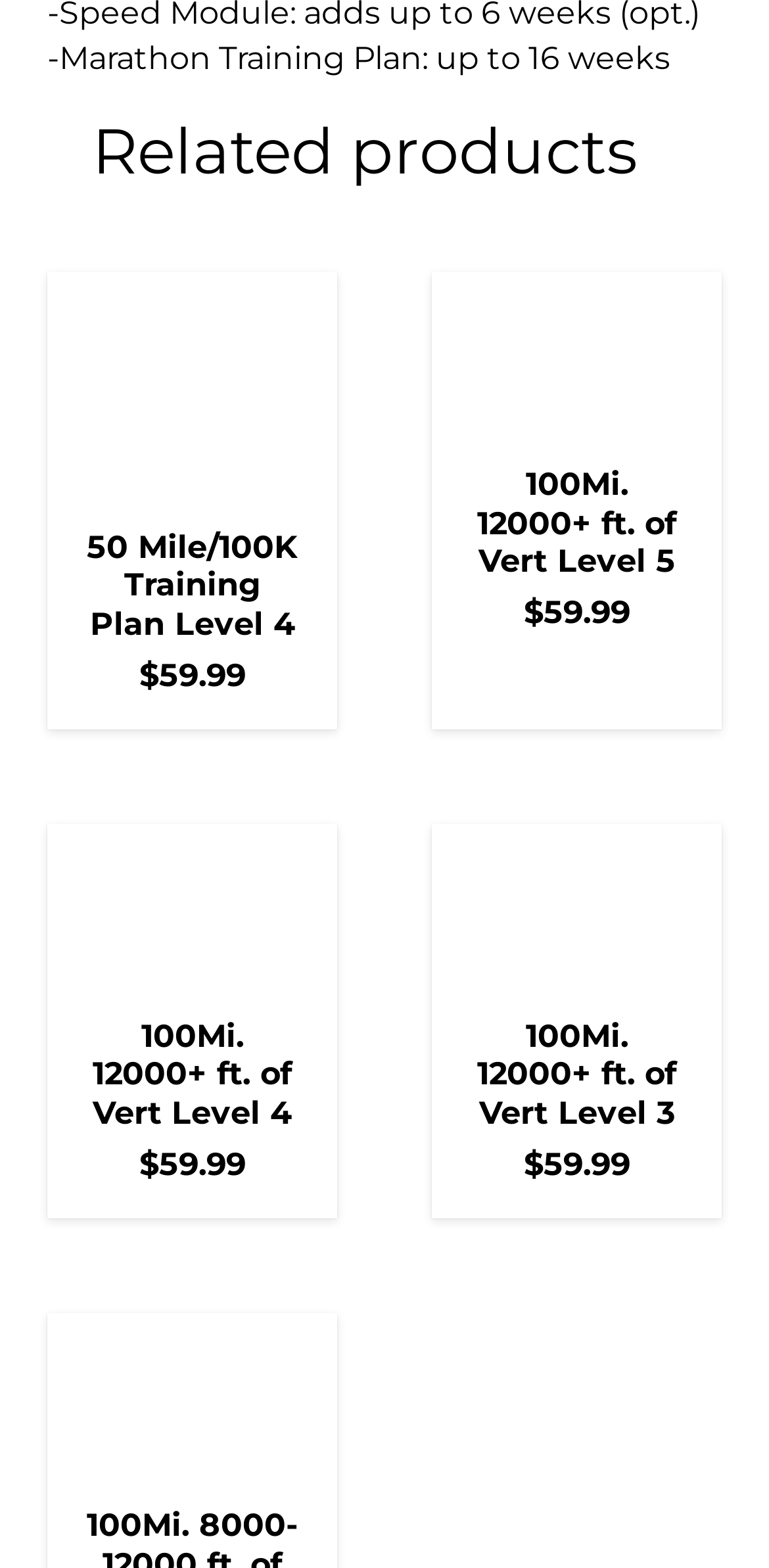What is the title of the webpage?
Provide an in-depth answer to the question, covering all aspects.

The title of the webpage is 'Marathon Training Plan: up to 16 weeks' which is indicated by the StaticText element with ID 319 at the top of the webpage.